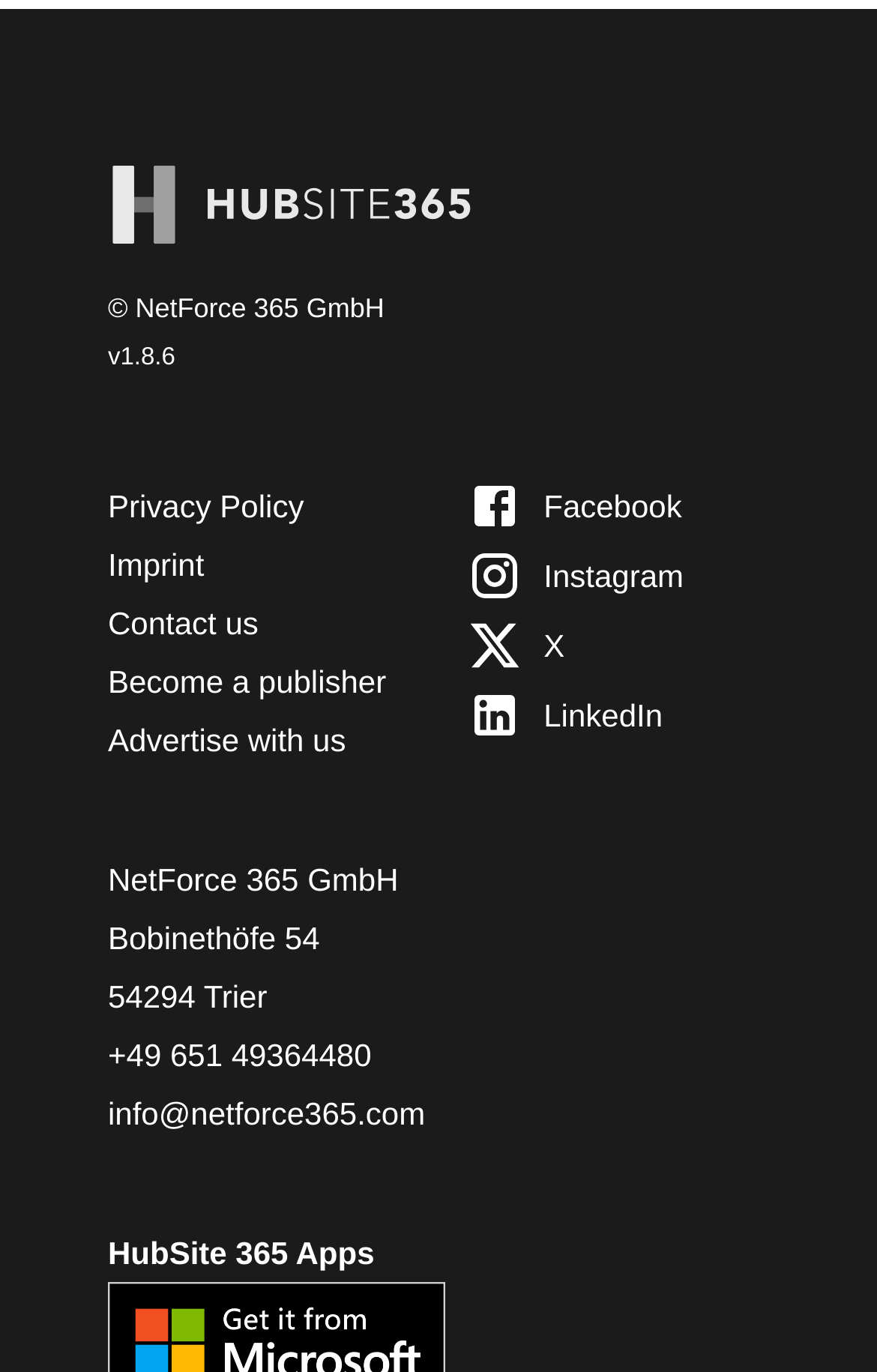Provide the bounding box coordinates of the UI element that matches the description: "© NetForce 365 GmbH".

[0.123, 0.203, 0.562, 0.246]